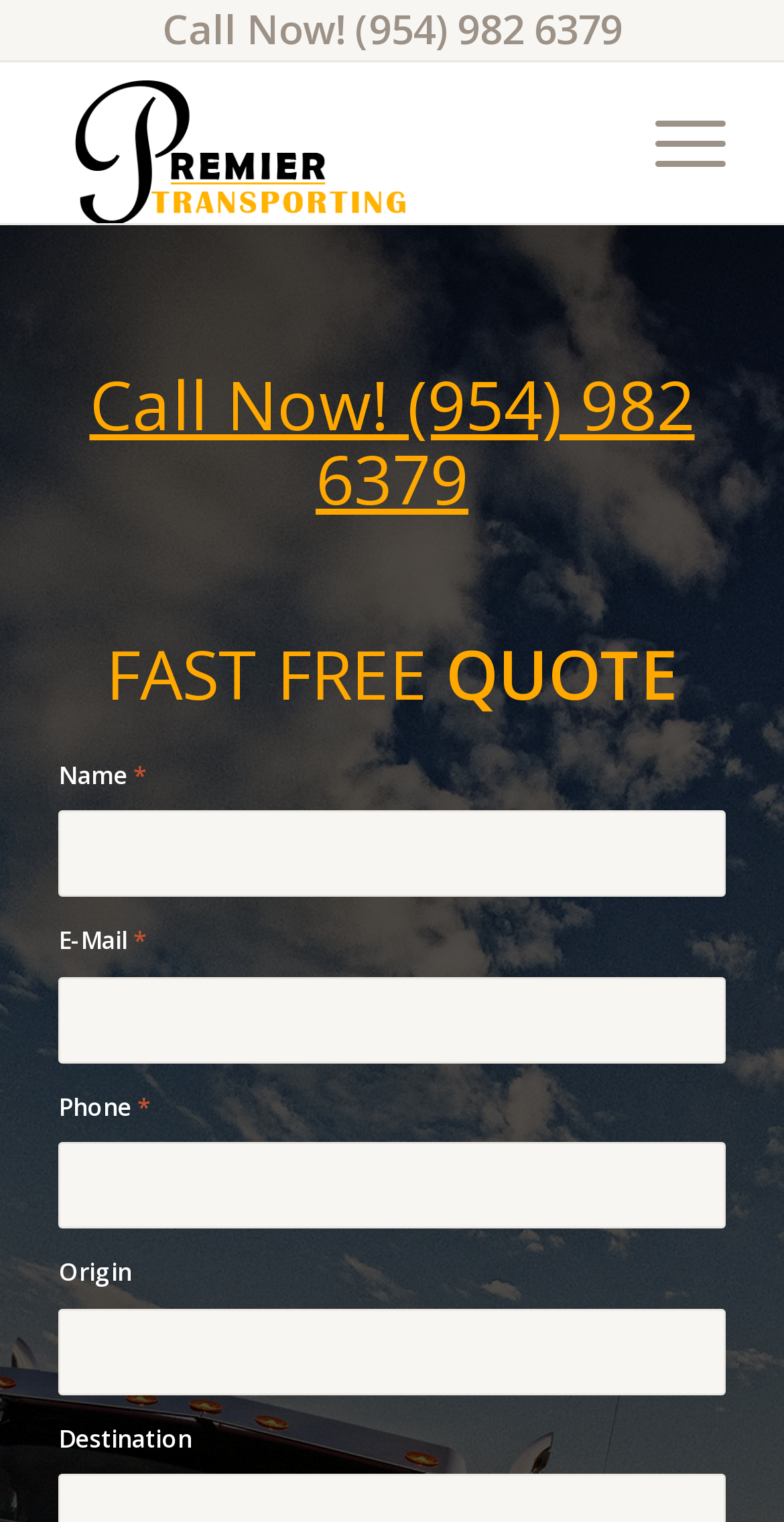Provide the bounding box coordinates for the specified HTML element described in this description: "parent_node: E-Mail * name="avia_2_1"". The coordinates should be four float numbers ranging from 0 to 1, in the format [left, top, right, bottom].

[0.075, 0.642, 0.925, 0.698]